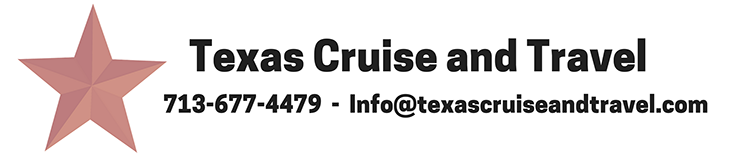What is the email address?
Please utilize the information in the image to give a detailed response to the question.

The email address is obtained by reading the contact information displayed below the company name, which includes the email address 'info@texascruiseandtravel.com'.